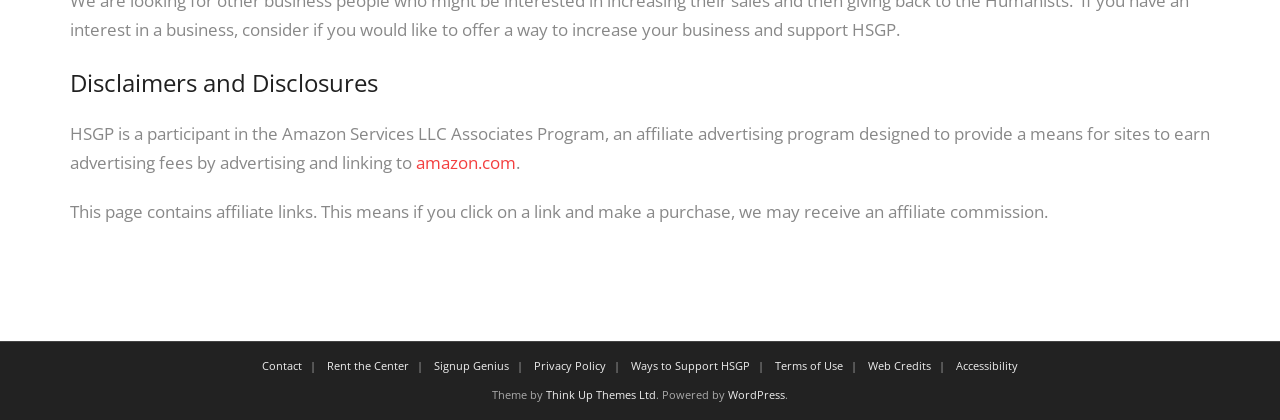What is the name of the content management system used by this website?
Refer to the image and provide a one-word or short phrase answer.

WordPress